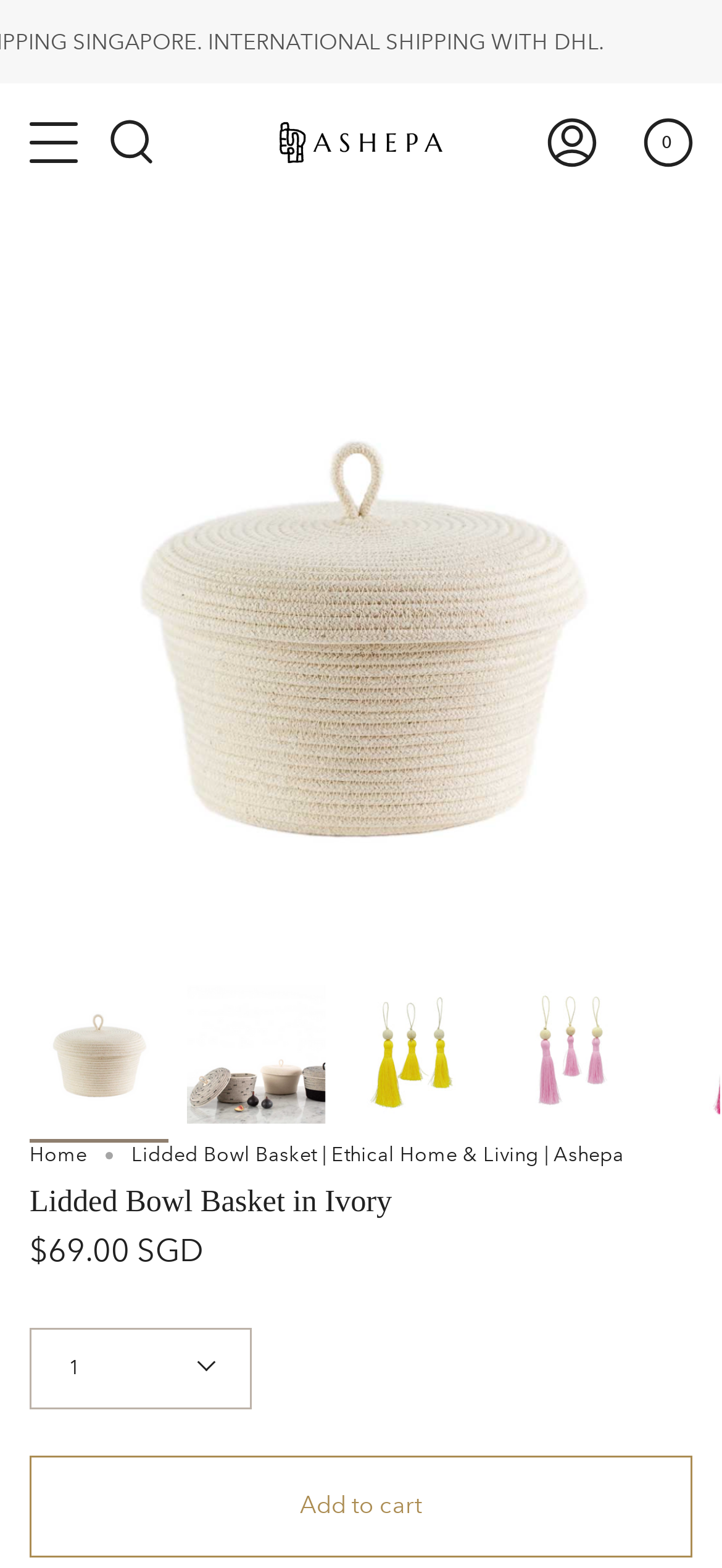Could you determine the bounding box coordinates of the clickable element to complete the instruction: "Search for products"? Provide the coordinates as four float numbers between 0 and 1, i.e., [left, top, right, bottom].

[0.146, 0.053, 0.218, 0.128]